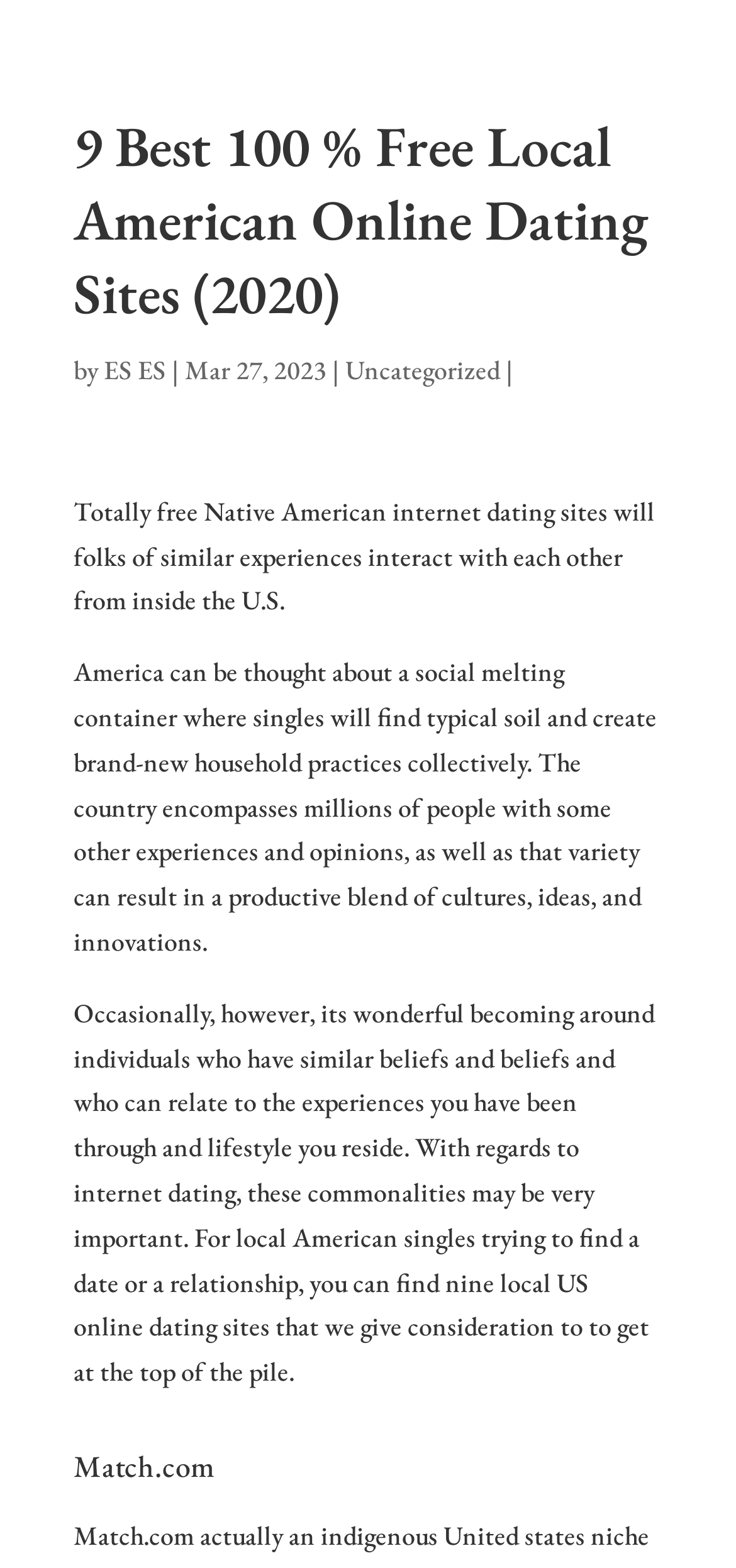How many dating sites are recommended?
Look at the image and respond with a one-word or short-phrase answer.

9